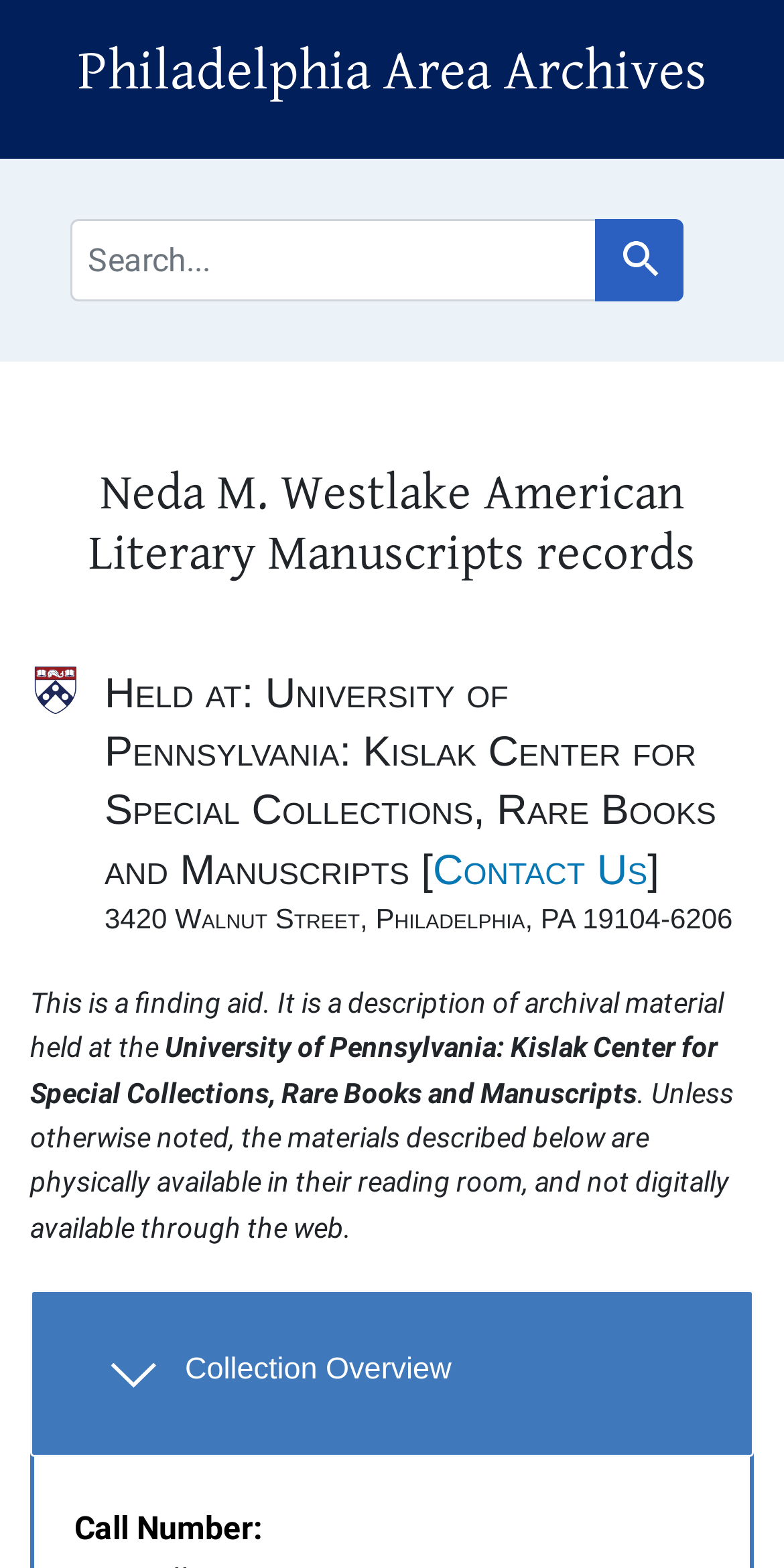What is the headline of the webpage?

Philadelphia Area Archives